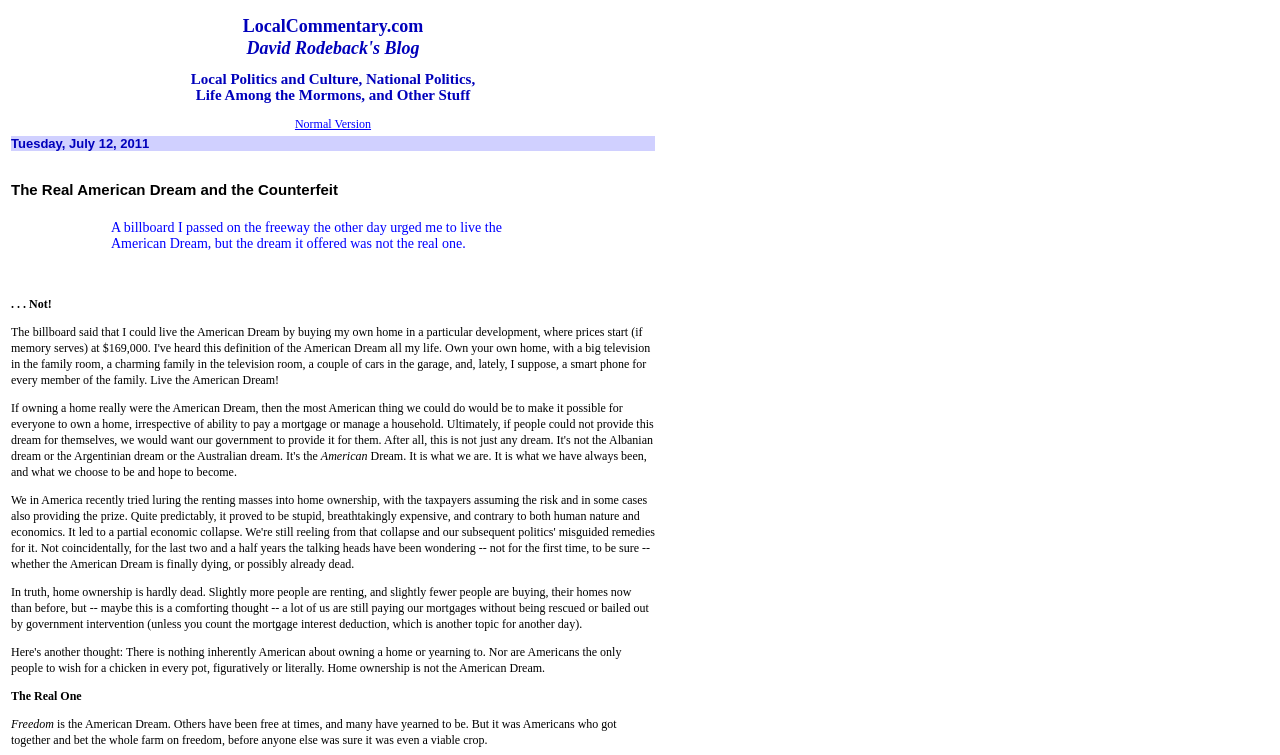Extract the main heading from the webpage content.

LocalCommentary.com
David Rodeback's Blog